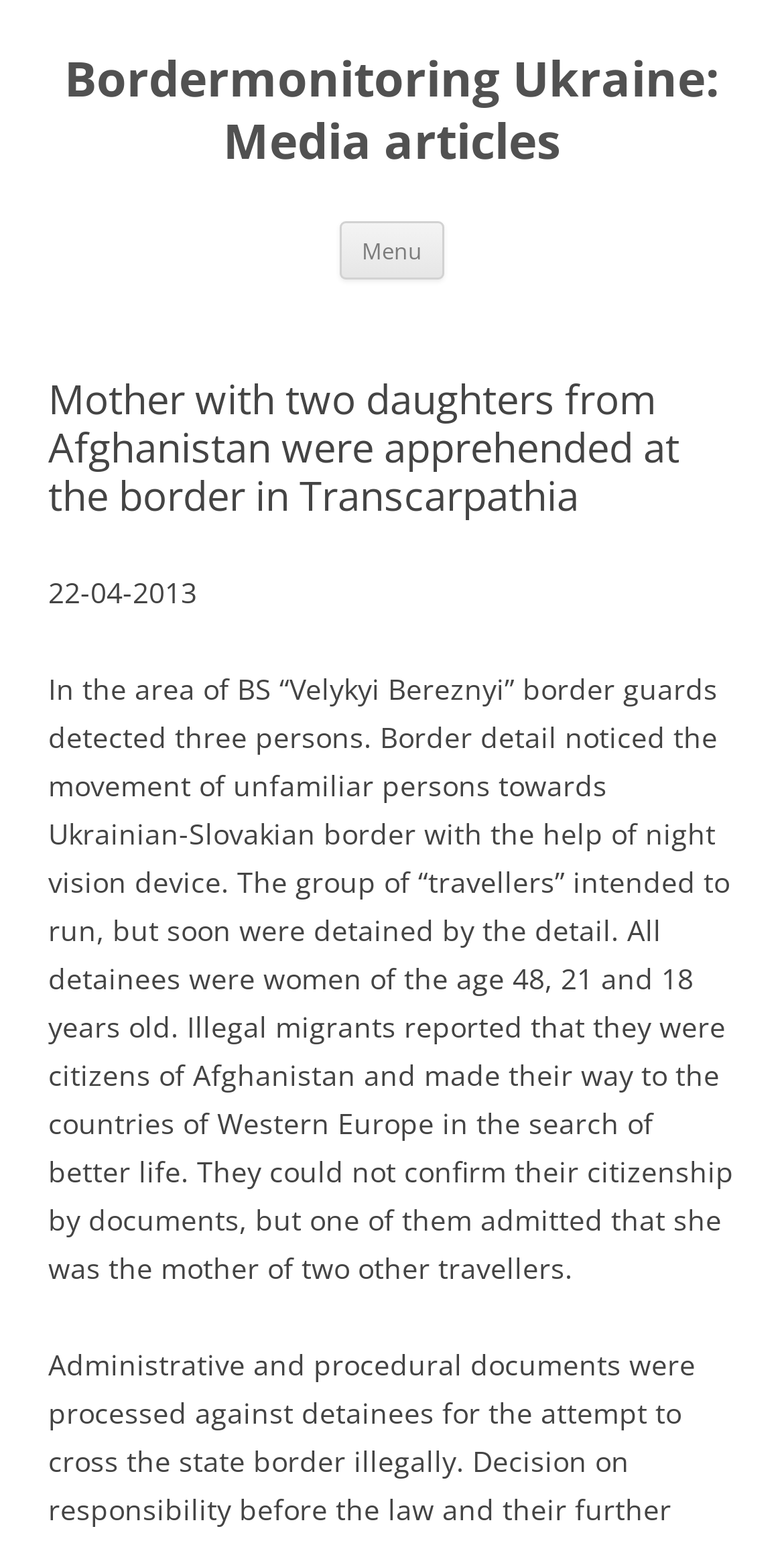What device helped the border detail notice the movement of unfamiliar persons?
Make sure to answer the question with a detailed and comprehensive explanation.

The text mentions that the border detail noticed the movement of unfamiliar persons towards the Ukrainian-Slovakian border with the help of a night vision device.